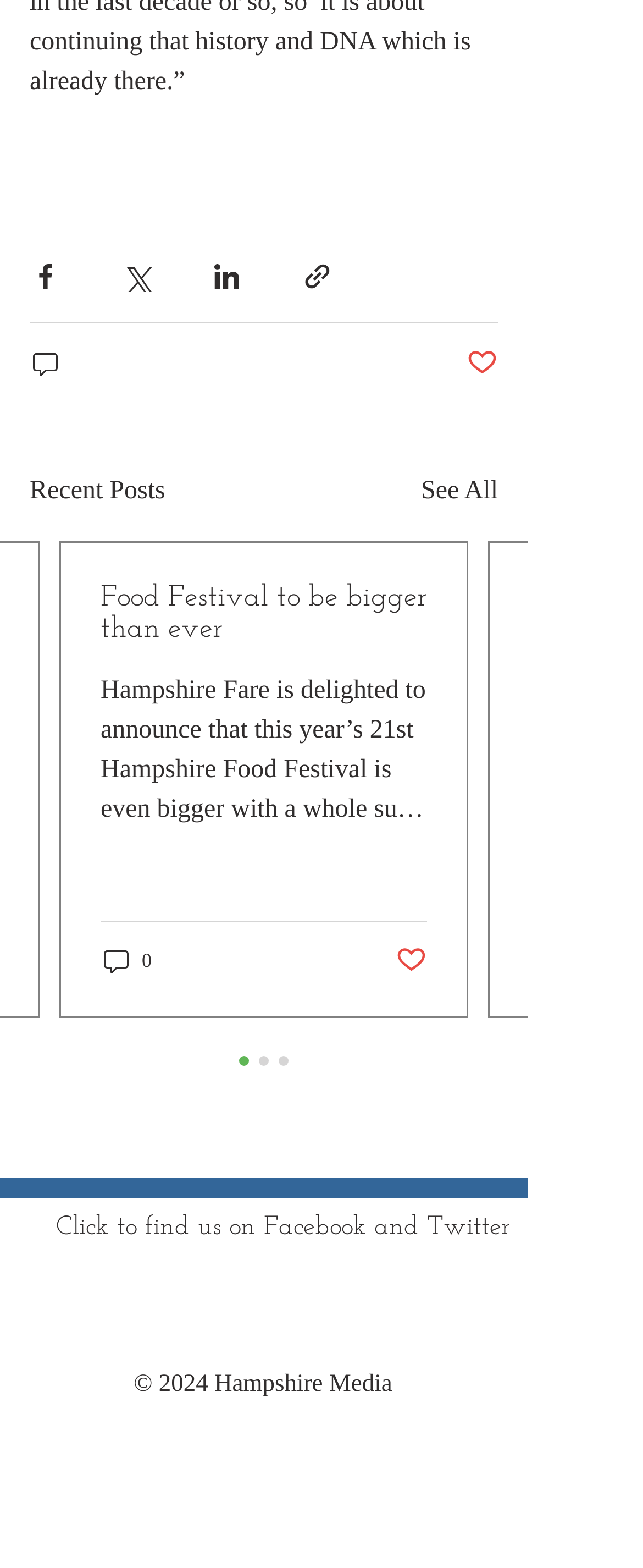Respond to the question below with a single word or phrase: What is the title of the first article?

Food Festival to be bigger than ever